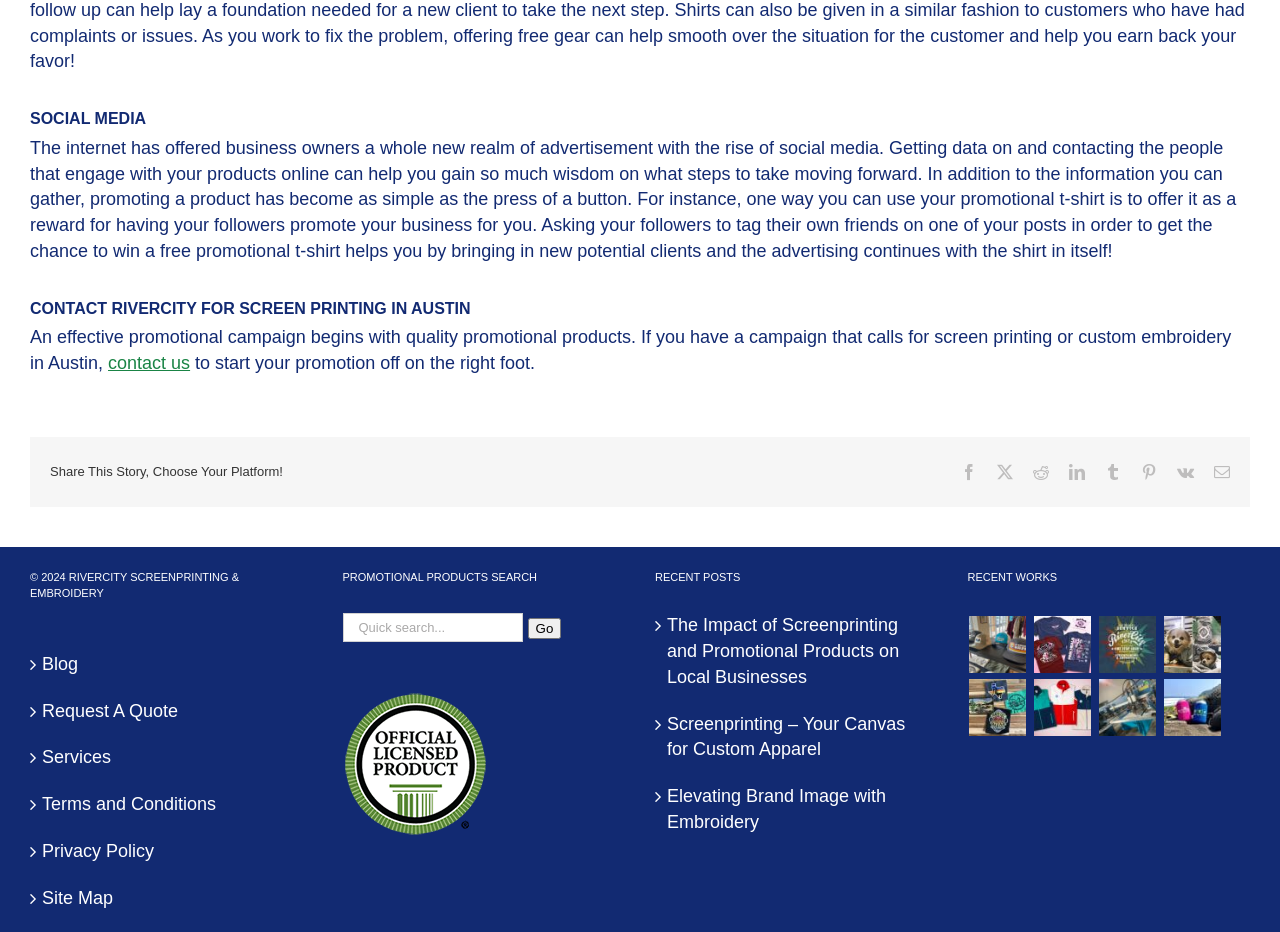Please answer the following question as detailed as possible based on the image: 
What is the main topic of this webpage?

Based on the headings and content of the webpage, it appears that the main topic is screen printing and promotional products, specifically in the context of RiverCity Screenprinting & Embroidery.